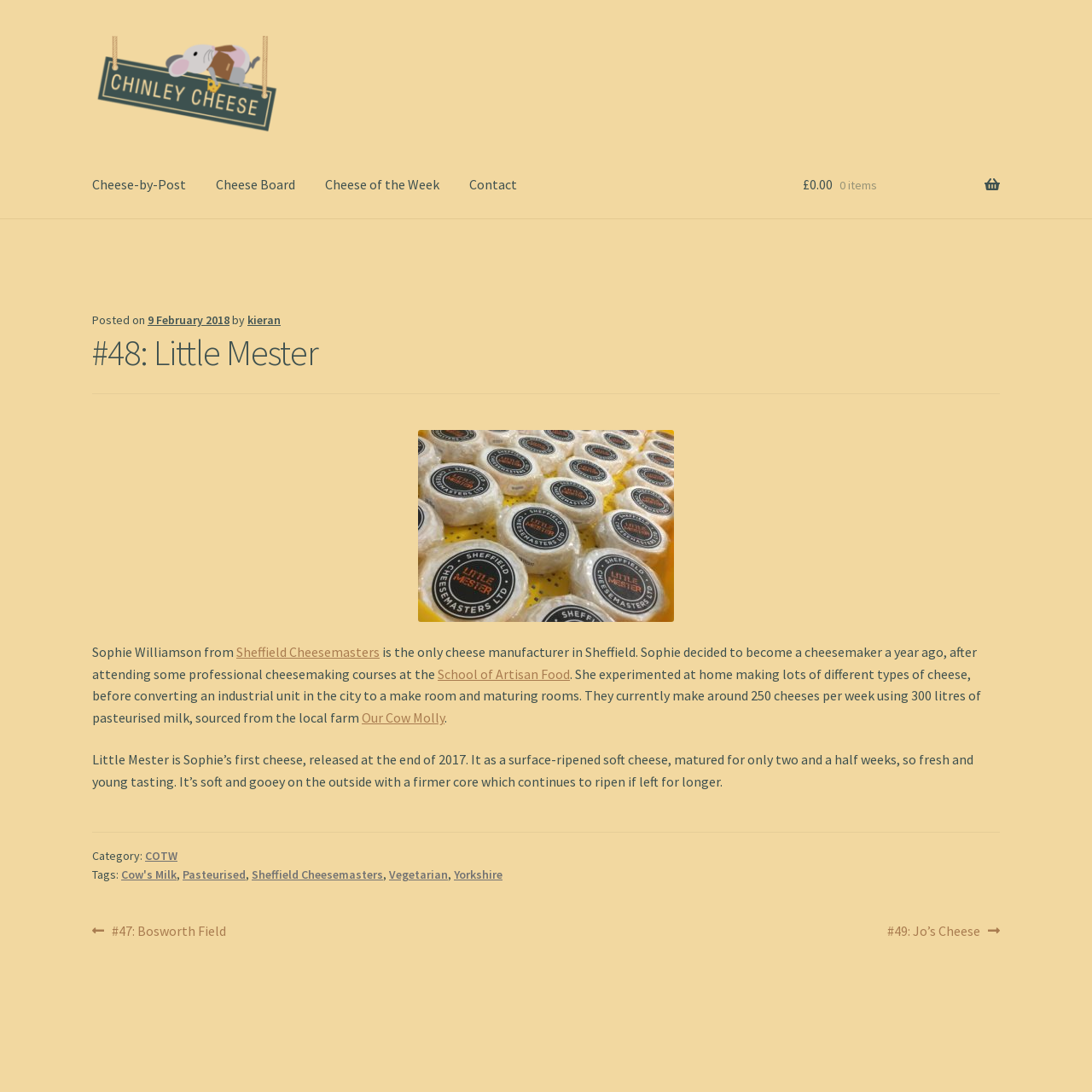Find the bounding box coordinates of the element to click in order to complete the given instruction: "Go to the 'Contact' page."

[0.417, 0.139, 0.486, 0.2]